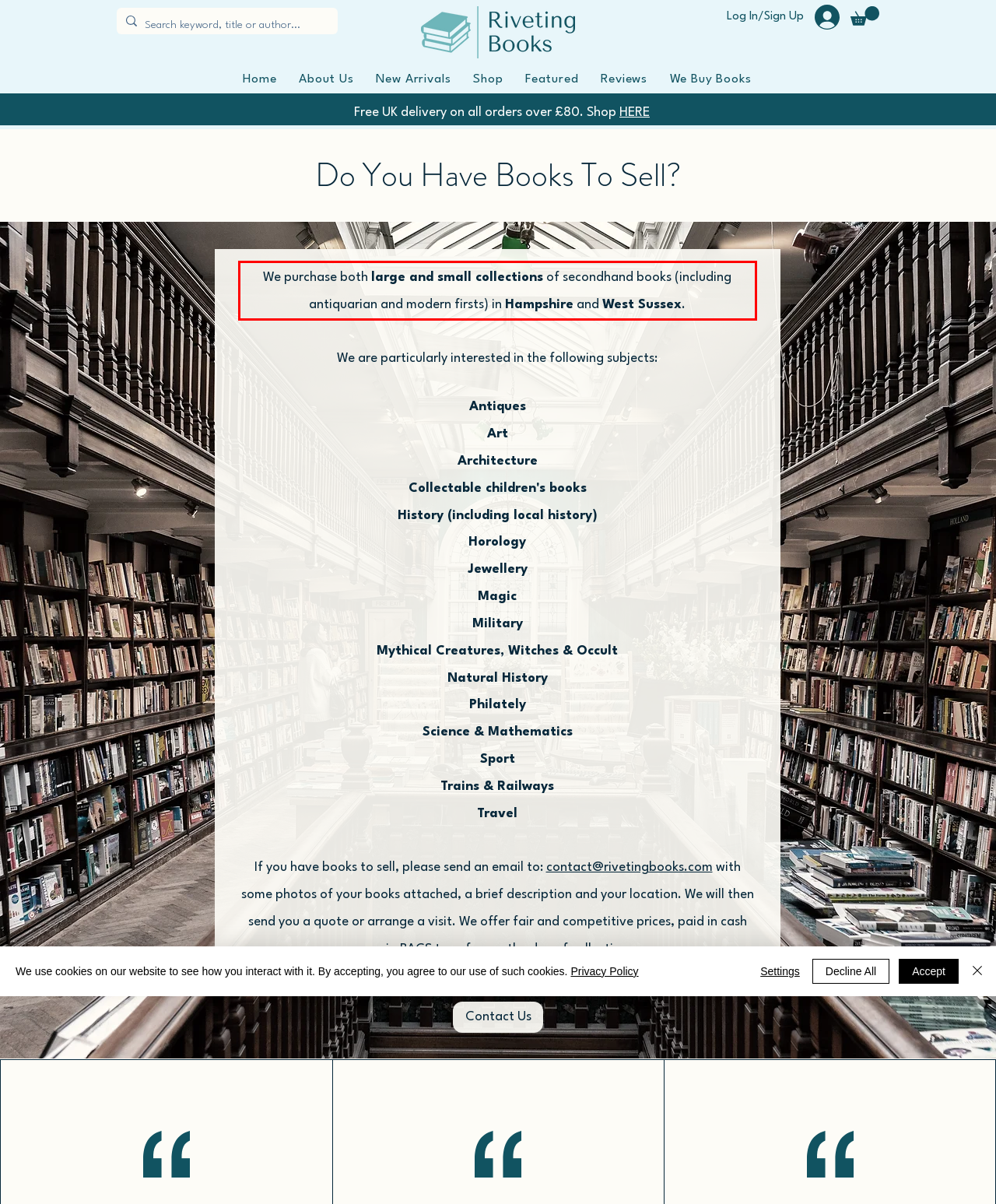Please identify and extract the text content from the UI element encased in a red bounding box on the provided webpage screenshot.

We purchase both large and small collections of secondhand books (including antiquarian and modern firsts) in Hampshire and West Sussex.